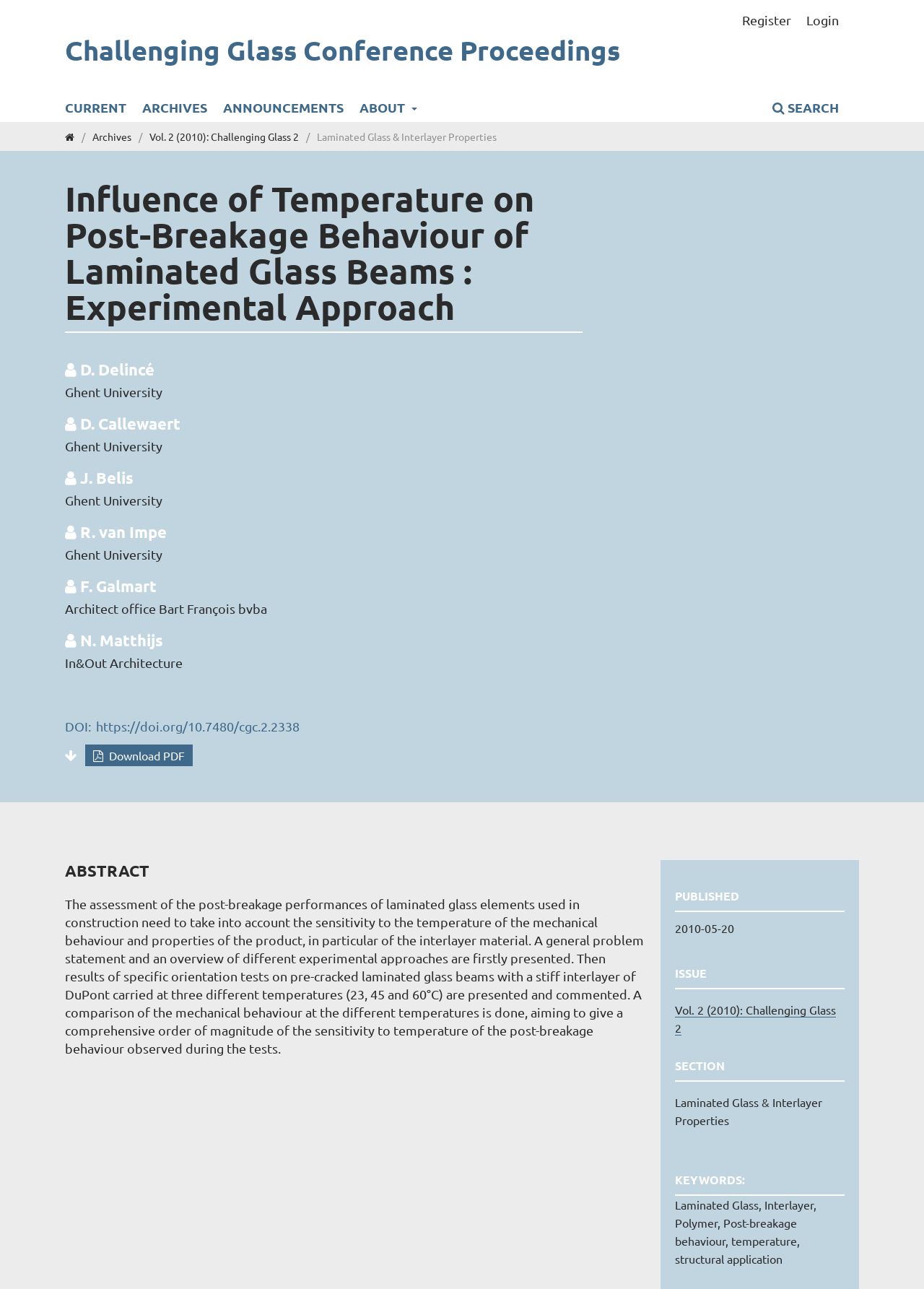Give a detailed account of the webpage, highlighting key information.

This webpage appears to be a research paper or article titled "Influence of Temperature on Post-Breakage Behaviour of Laminated Glass Beams: Experimental Approach" from the Challenging Glass Conference Proceedings. 

At the top, there is a navigation menu with links to "CURRENT", "ARCHIVES", "ANNOUNCEMENTS", "ABOUT", and "SEARCH". On the right side of the navigation menu, there are links to "Register" and "Login". 

Below the navigation menu, there is a breadcrumb trail indicating the current location, which includes links to "Archives", "Vol. 2 (2010): Challenging Glass 2", and "Laminated Glass & Interlayer Properties". 

The main content of the webpage is divided into sections. The first section displays the title of the paper, followed by the authors' names and their affiliations. 

The next section contains a DOI link and a "Download PDF" button. 

The abstract of the paper is presented in a separate section, which discusses the importance of considering temperature when assessing the post-breakage performance of laminated glass elements. 

Following the abstract, there are sections for "PUBLISHED", "ISSUE", and "SECTION", which provide information about the publication date, issue, and section of the paper. 

Finally, there is a "KEYWORDS" section that lists the relevant keywords for the paper, including "Laminated Glass", "Interlayer", "Polymer", "Post-breakage behaviour", "temperature", and "structural application".